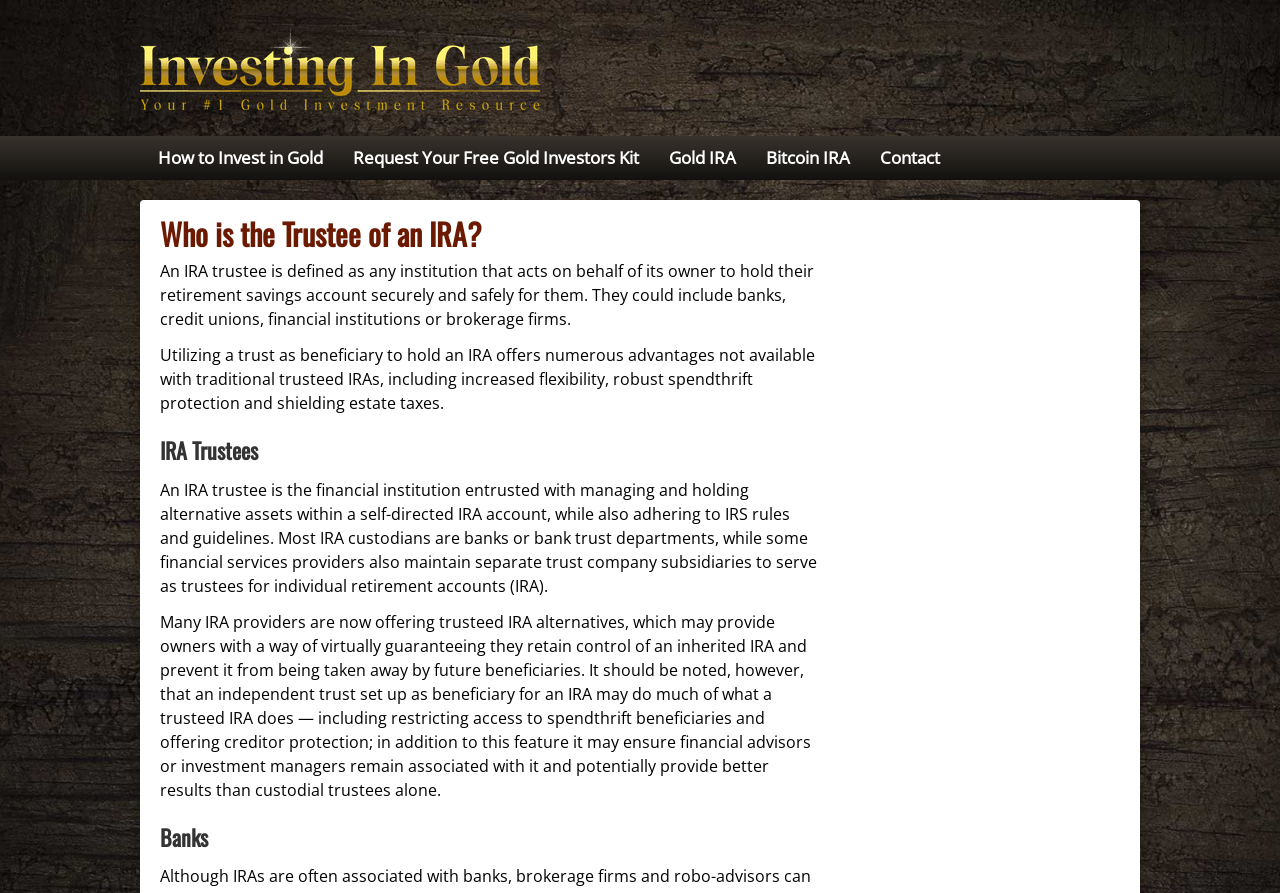Reply to the question below using a single word or brief phrase:
What is an IRA trustee?

Financial institution